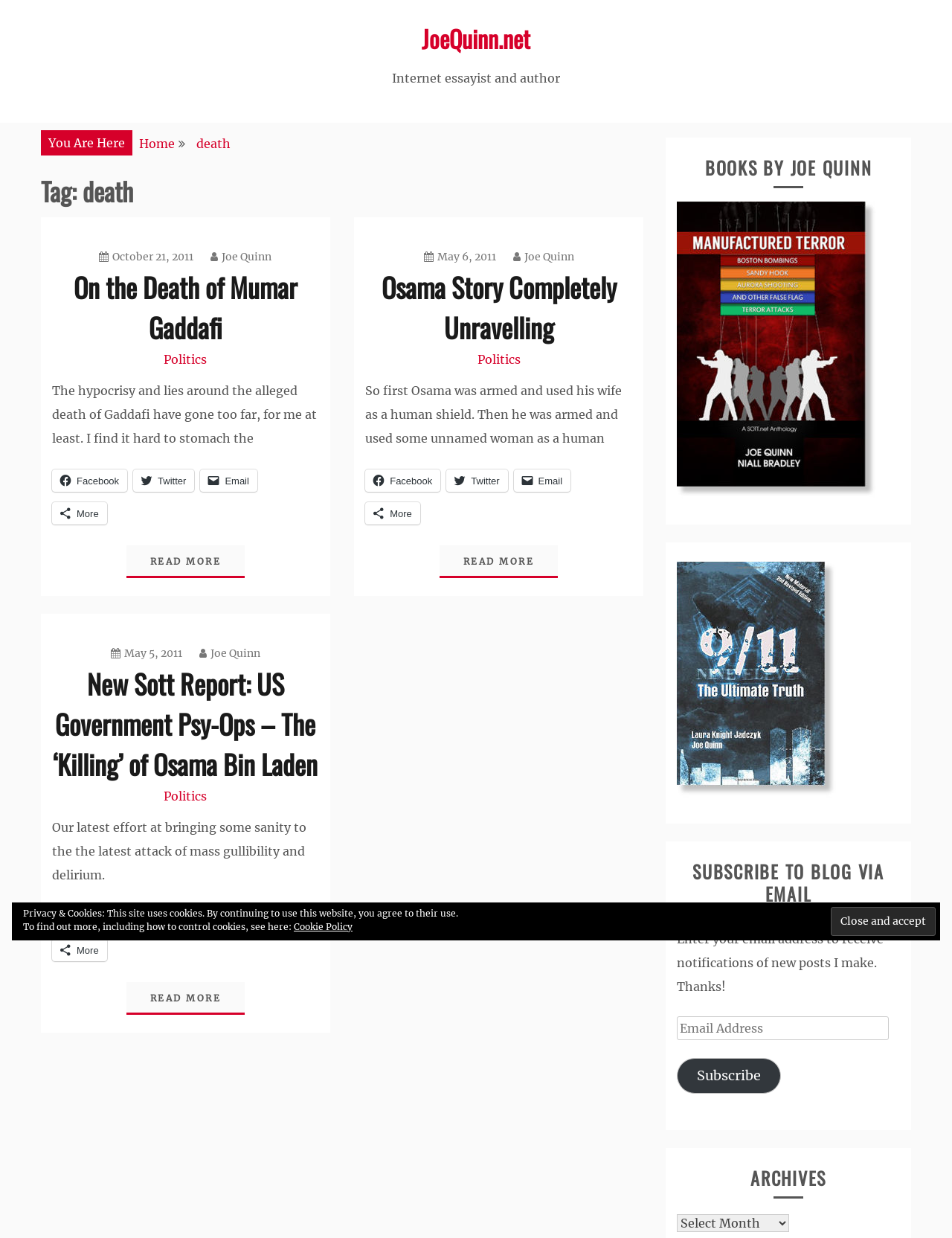Can you find the bounding box coordinates for the element that needs to be clicked to execute this instruction: "Visit JoeQuinn.net"? The coordinates should be given as four float numbers between 0 and 1, i.e., [left, top, right, bottom].

[0.443, 0.017, 0.557, 0.045]